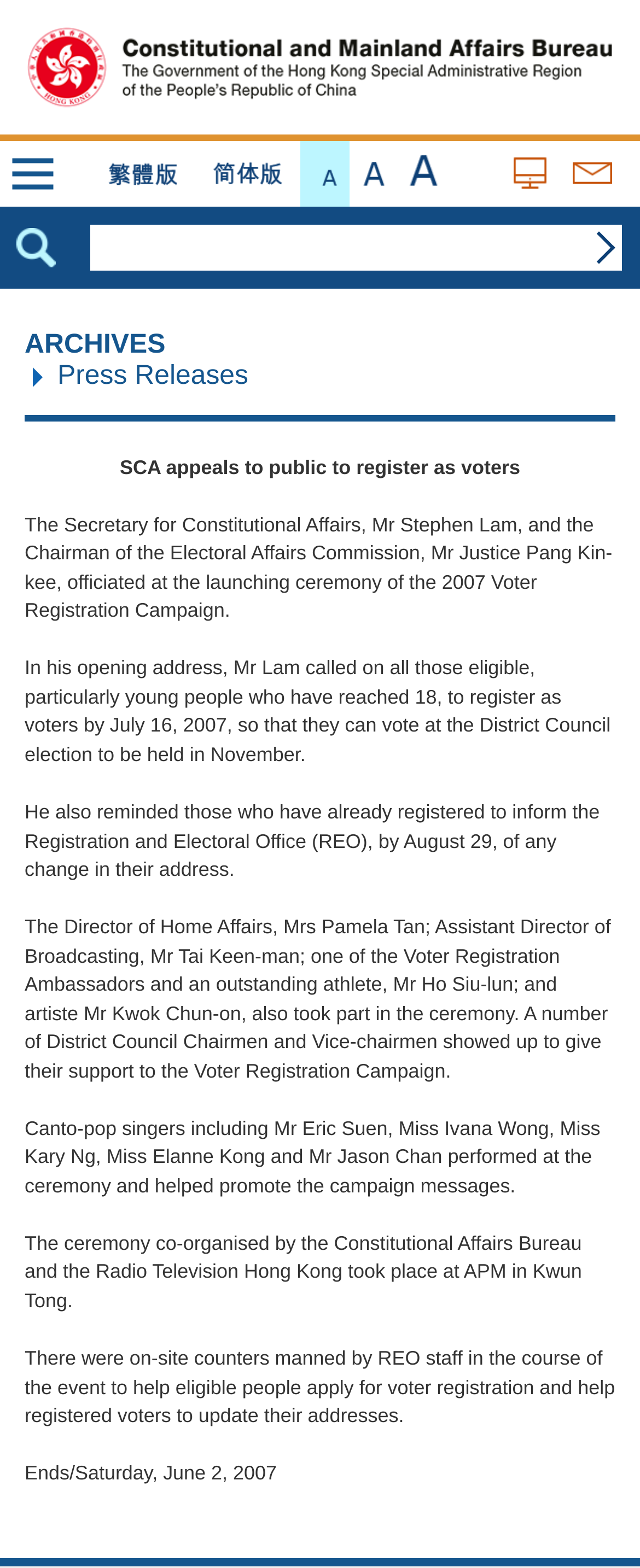Identify the bounding box coordinates of the specific part of the webpage to click to complete this instruction: "Contact Us".

[0.896, 0.089, 0.957, 0.131]